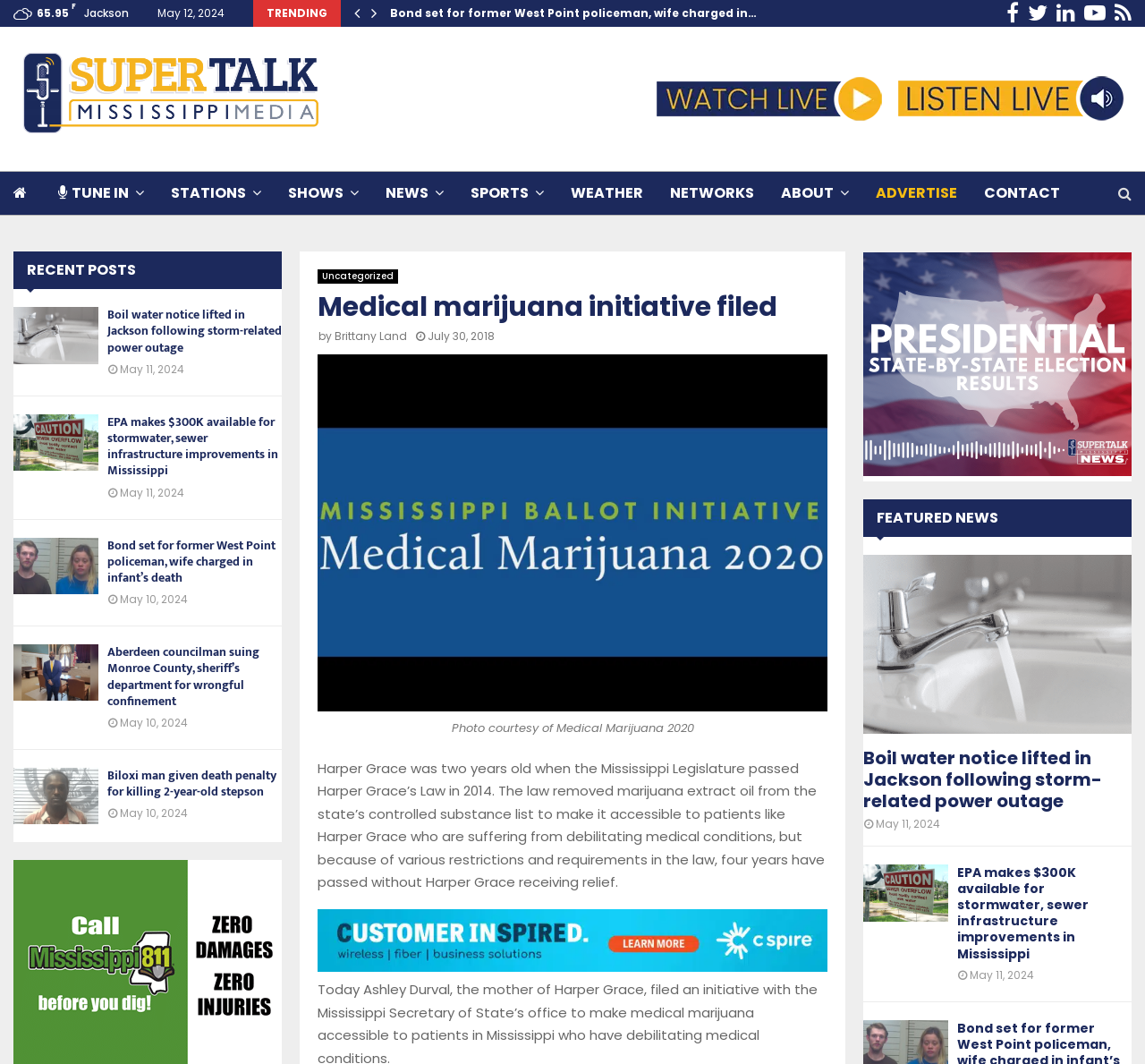Provide the bounding box coordinates of the section that needs to be clicked to accomplish the following instruction: "Click on the TUNE IN button."

[0.051, 0.161, 0.126, 0.203]